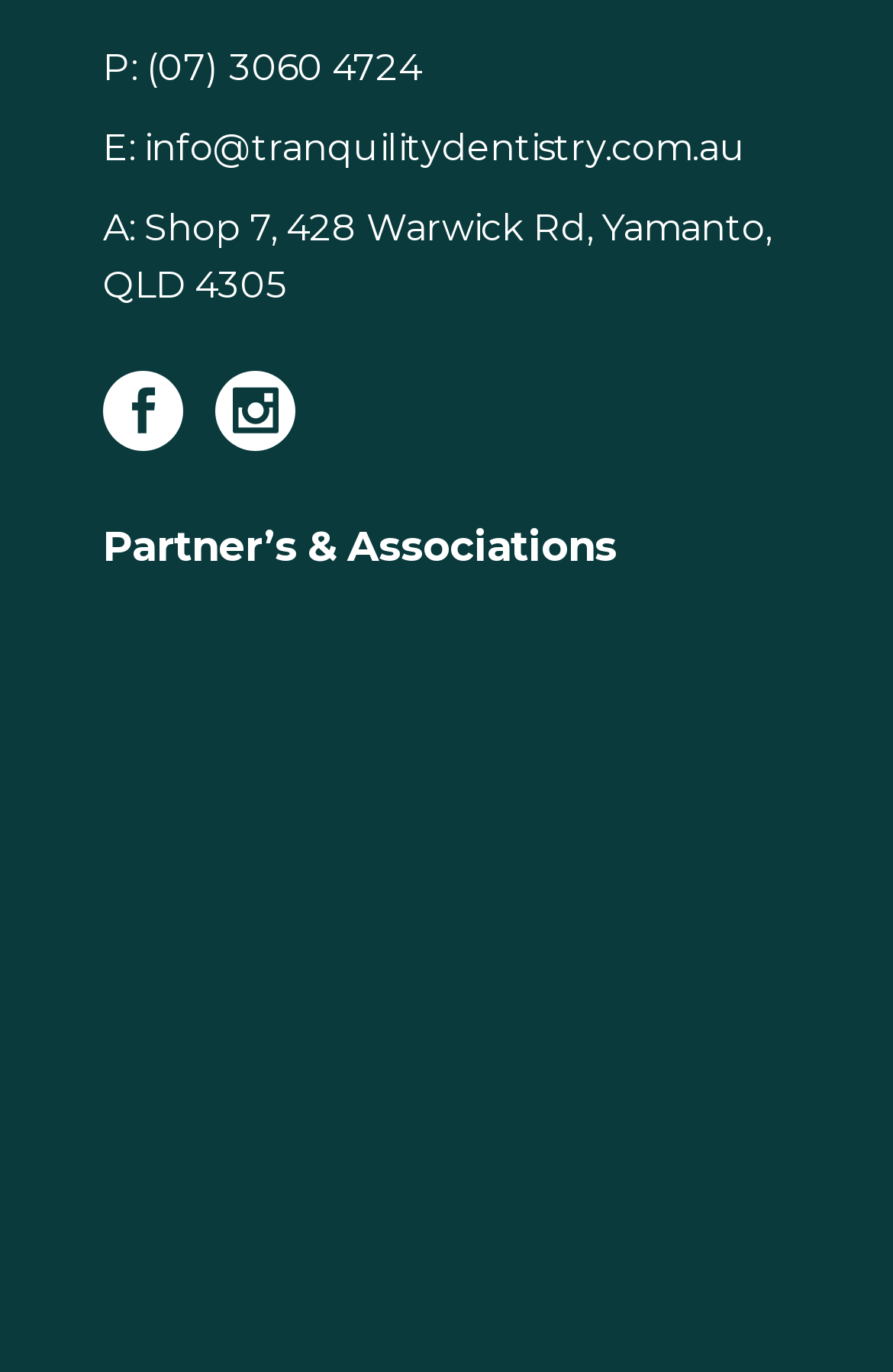What is the name of the program associated with the image on the page?
Kindly offer a detailed explanation using the data available in the image.

I found the name of the program by looking at the image element with the text 'Medicare CDBS' which is located near the bottom of the page, inside a figure element.